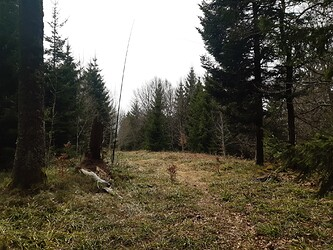Give a concise answer of one word or phrase to the question: 
What is the weather condition implied in the image?

Overcast